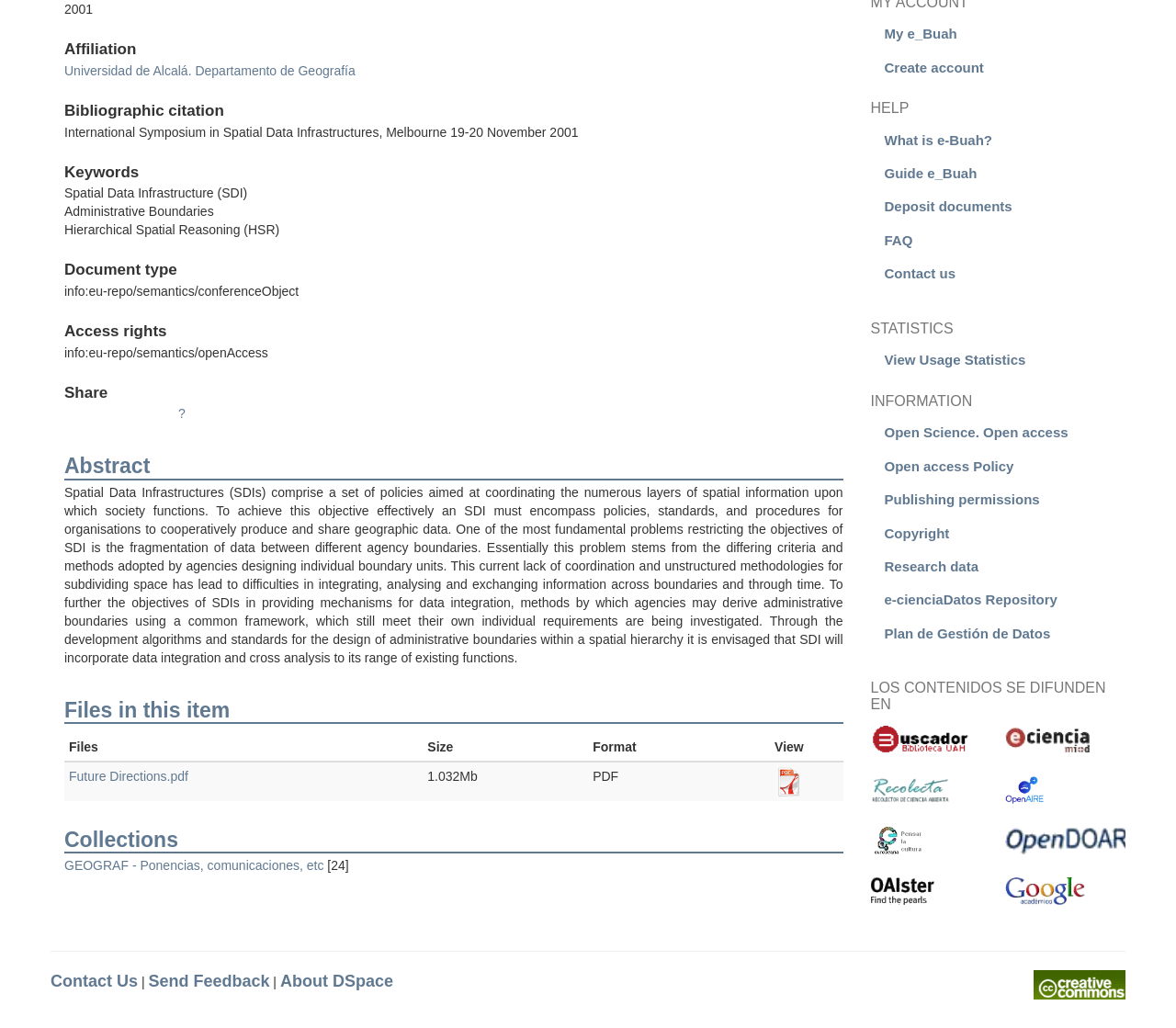Find the UI element described as: "GEOGRAF - Ponencias, comunicaciones, etc" and predict its bounding box coordinates. Ensure the coordinates are four float numbers between 0 and 1, [left, top, right, bottom].

[0.055, 0.835, 0.275, 0.849]